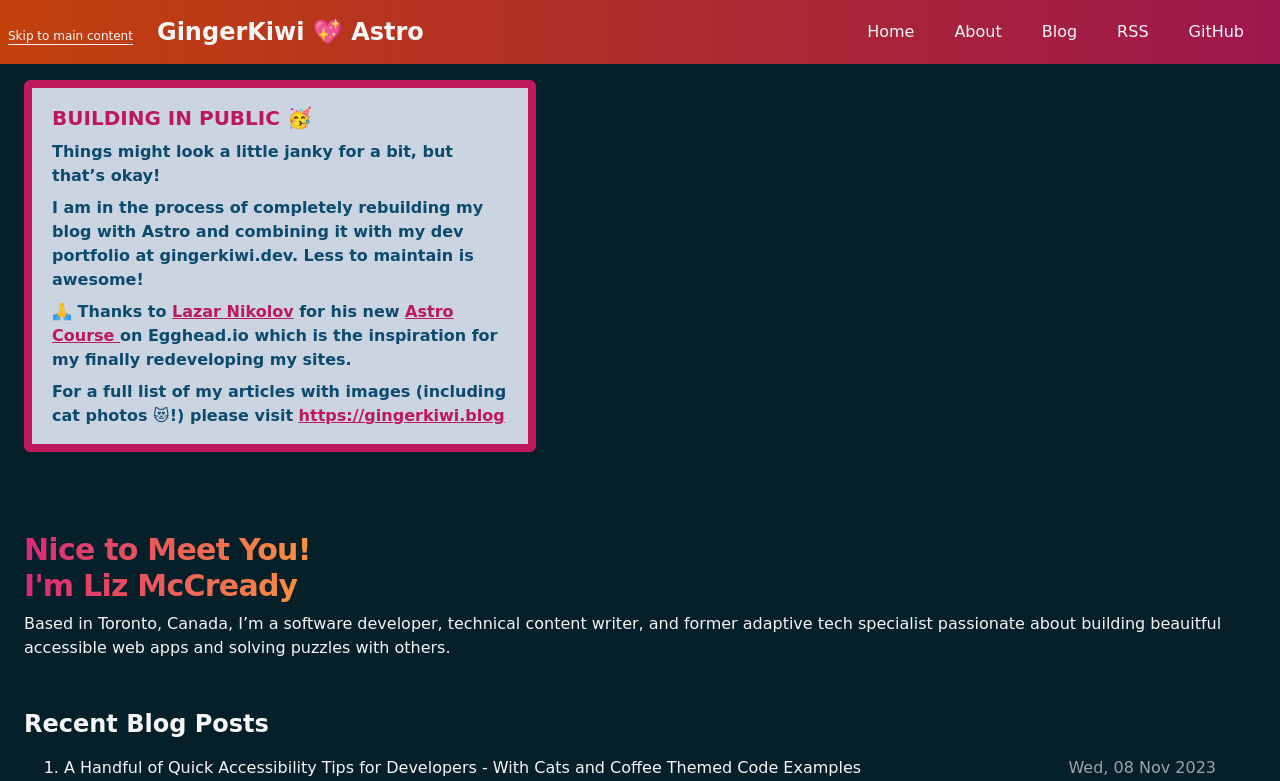Please determine the bounding box coordinates of the element to click on in order to accomplish the following task: "read about the author". Ensure the coordinates are four float numbers ranging from 0 to 1, i.e., [left, top, right, bottom].

[0.019, 0.681, 0.243, 0.773]